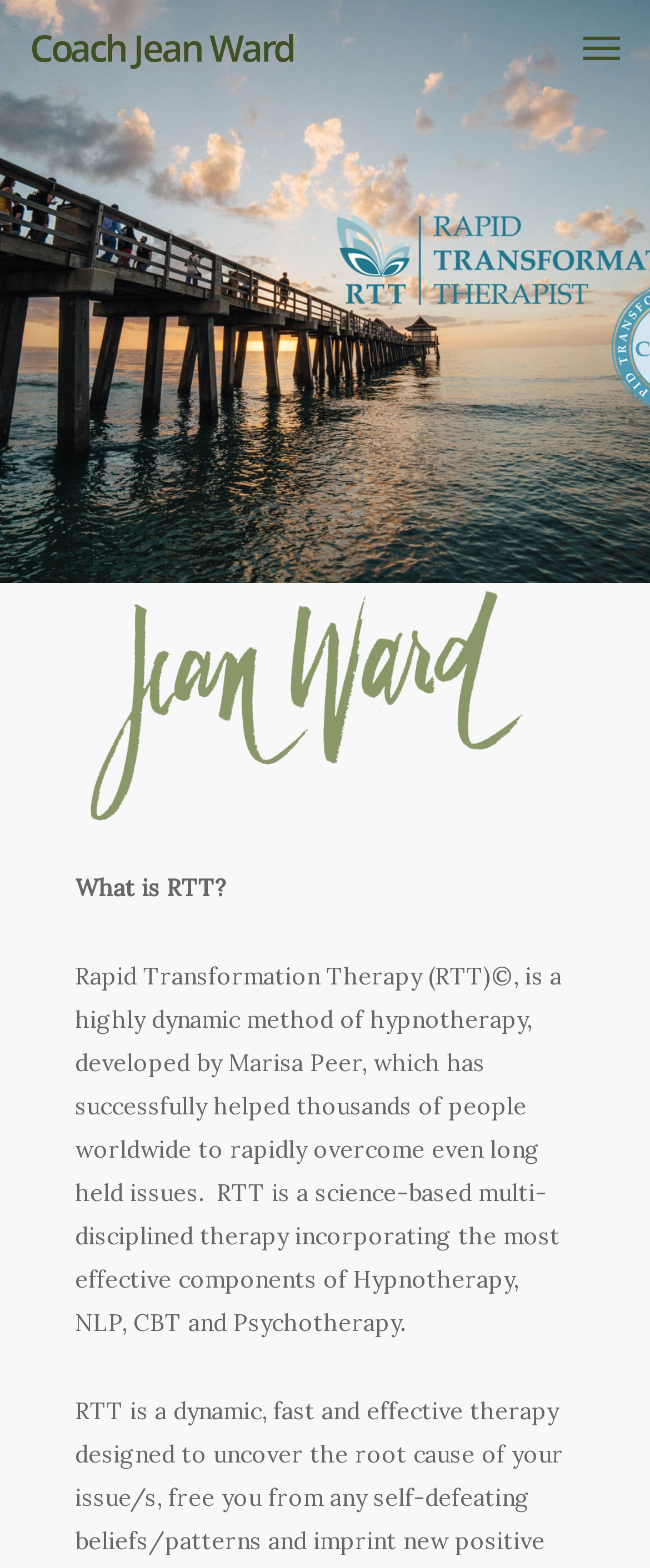Calculate the bounding box coordinates of the UI element given the description: "Coach Jean Ward".

[0.046, 0.018, 0.453, 0.041]